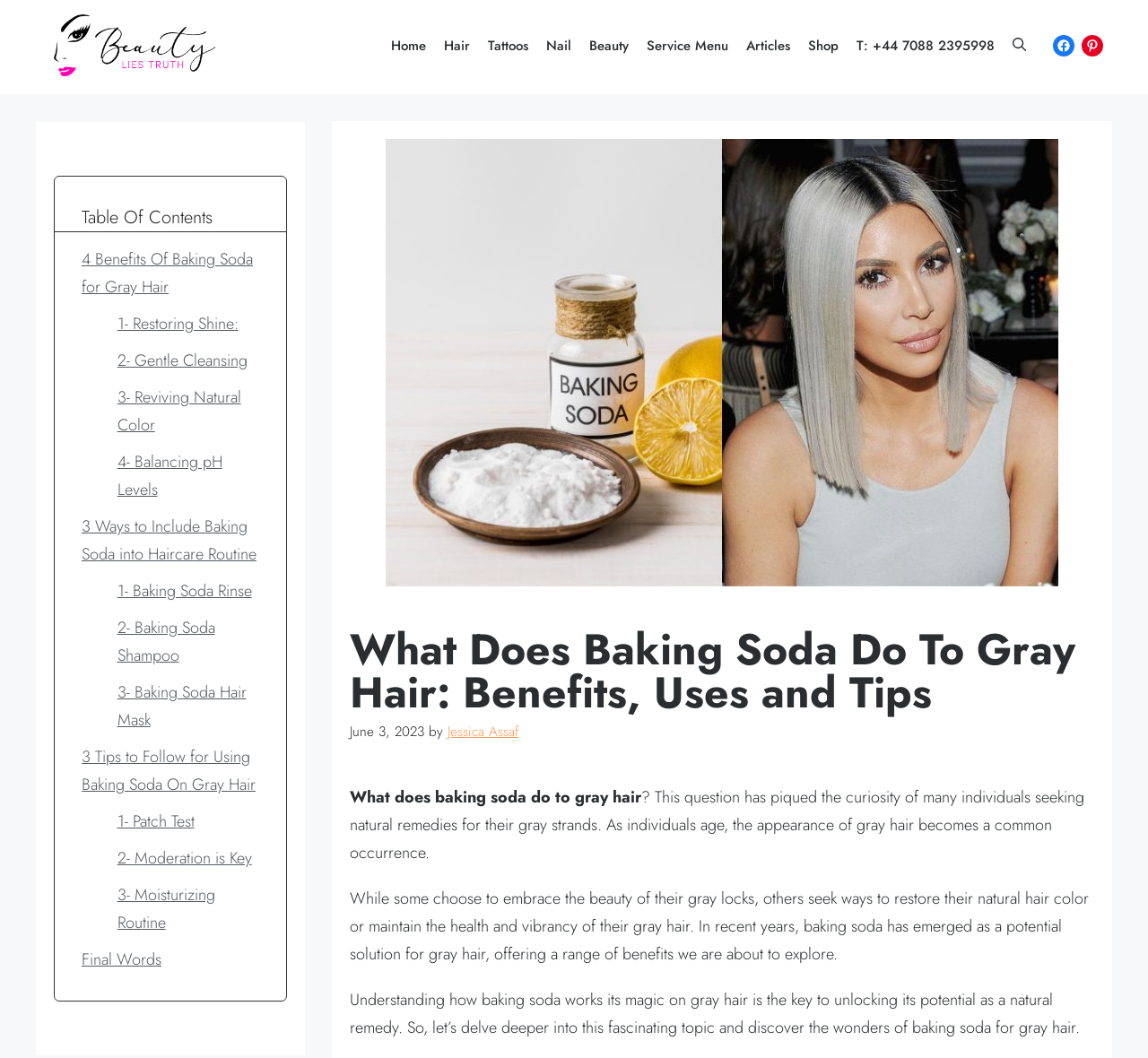Utilize the information from the image to answer the question in detail:
What is the purpose of the 'Table Of Contents' section?

The 'Table Of Contents' section is located on the left side of the webpage, and it provides a summary of the article by listing the main topics and subtopics, allowing readers to quickly navigate to the sections that interest them.